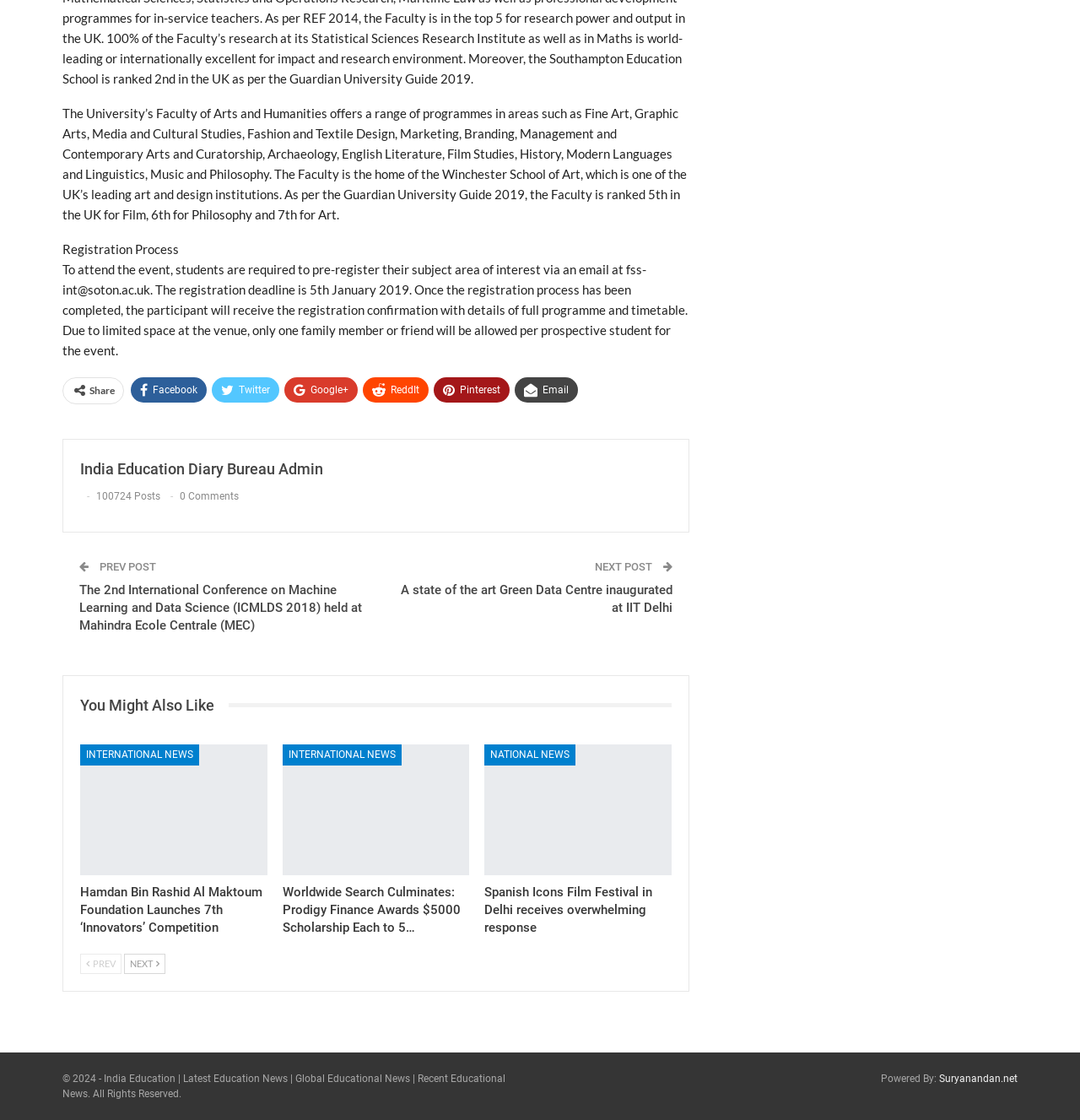What is the email address to pre-register for the event?
Please provide a detailed answer to the question.

The text instructs students to pre-register their subject area of interest via an email at fss-int@soton.ac.uk.